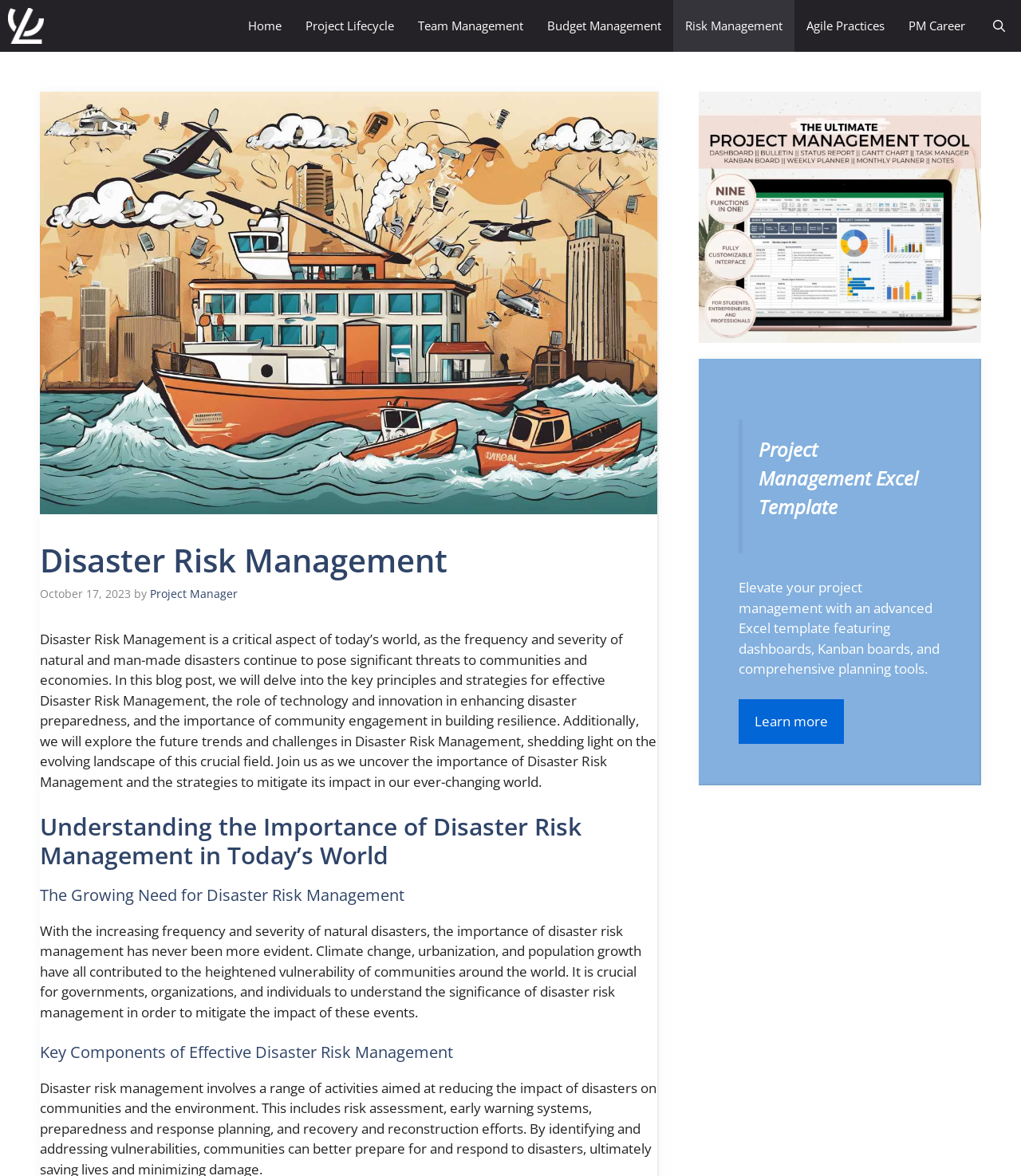Locate the bounding box coordinates of the element that should be clicked to execute the following instruction: "Click on the Celigent logo".

[0.008, 0.0, 0.043, 0.044]